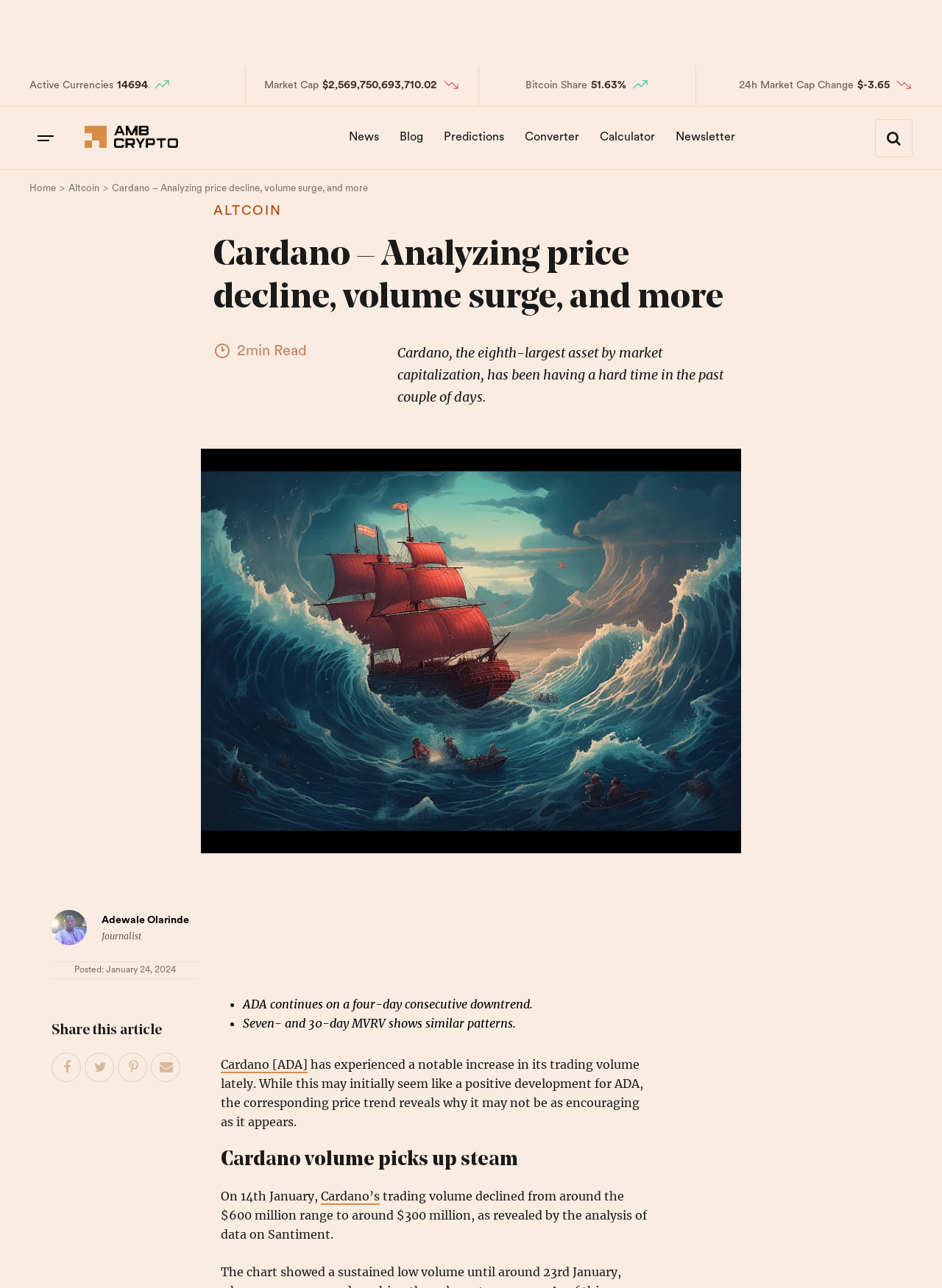Answer the following in one word or a short phrase: 
Who is the author of the article?

Adewale Olarinde